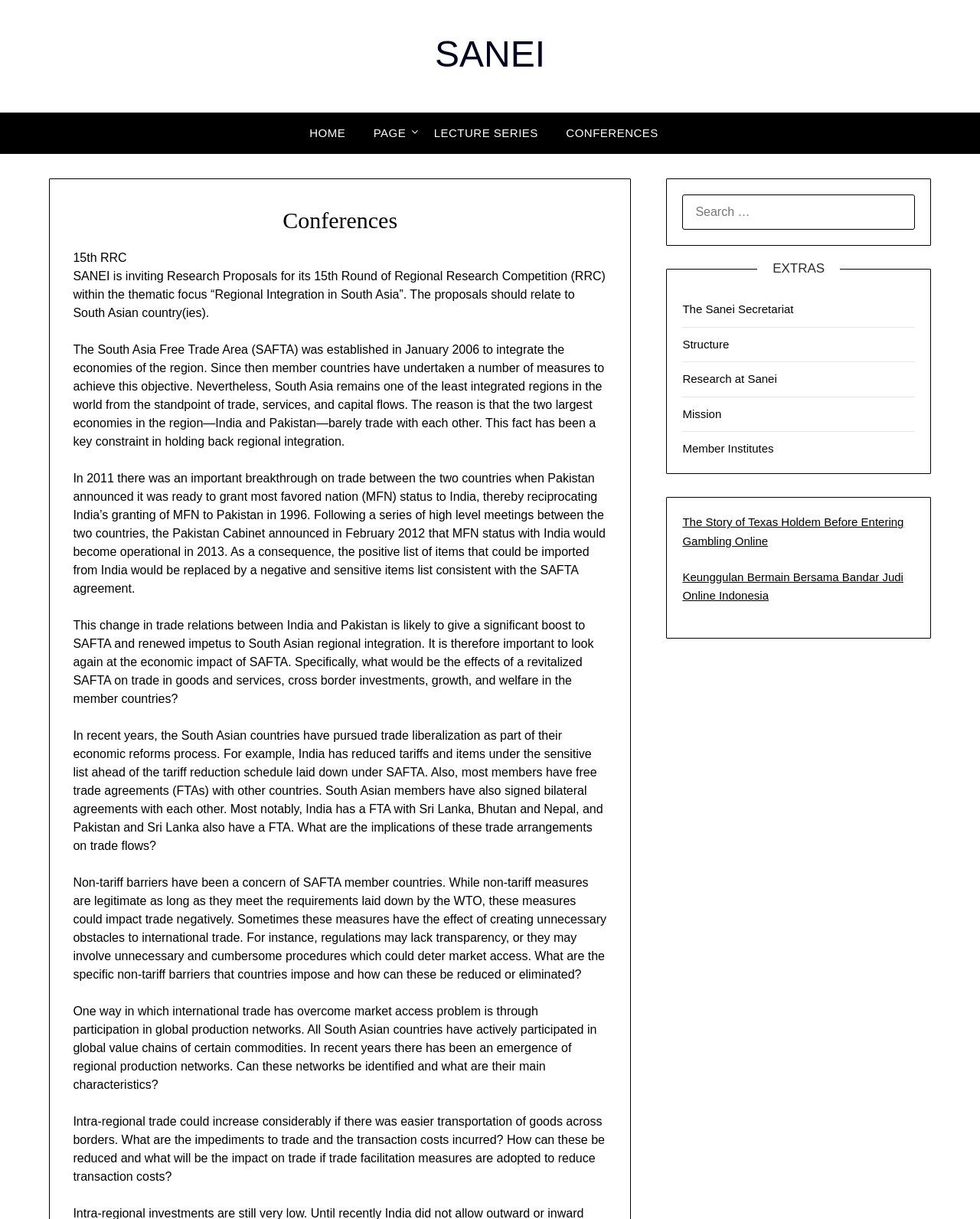Provide the bounding box coordinates, formatted as (top-left x, top-left y, bottom-right x, bottom-right y), with all values being floating point numbers between 0 and 1. Identify the bounding box of the UI element that matches the description: Lecture Series

[0.43, 0.092, 0.562, 0.126]